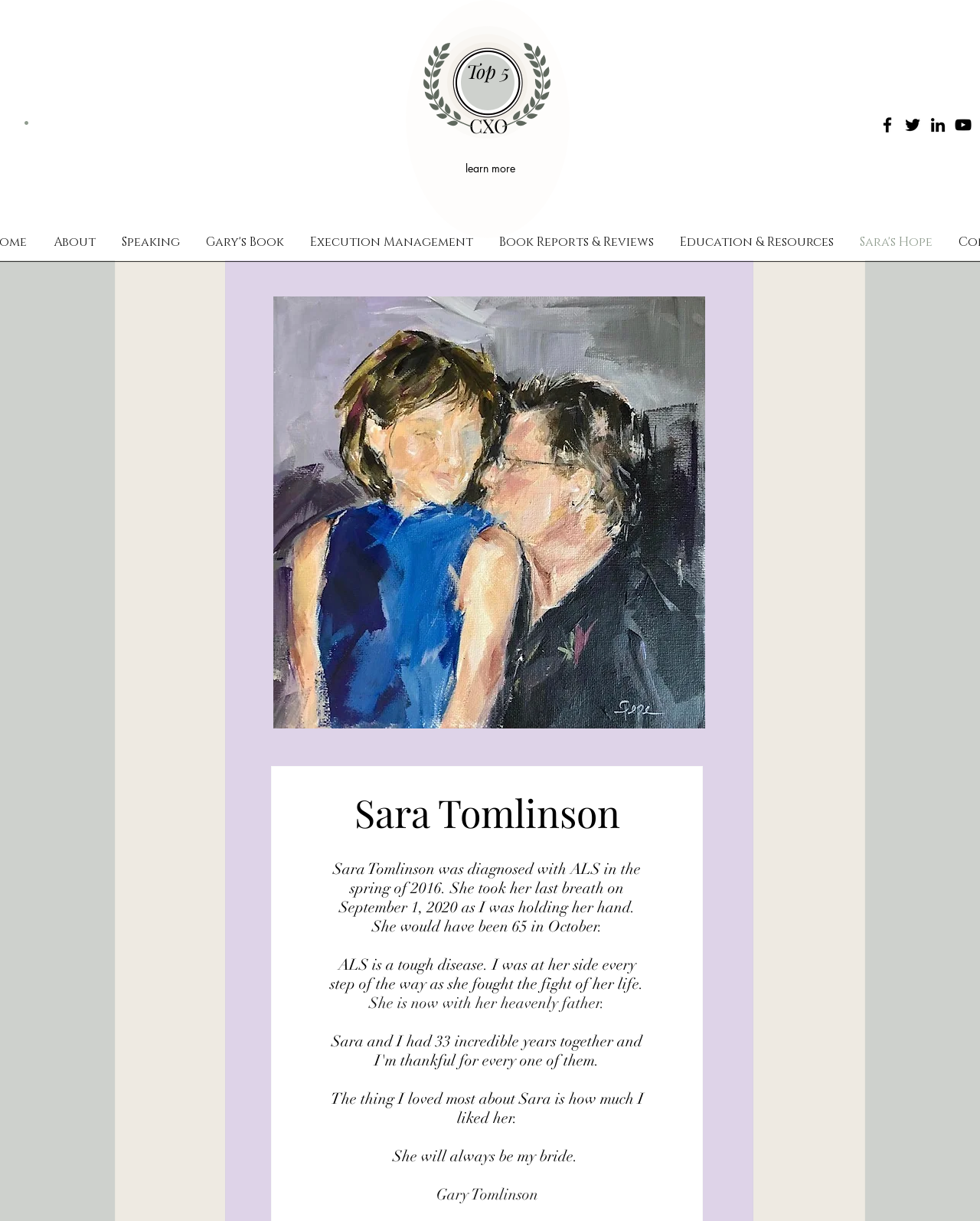Locate the bounding box coordinates of the element's region that should be clicked to carry out the following instruction: "search for something". The coordinates need to be four float numbers between 0 and 1, i.e., [left, top, right, bottom].

[0.883, 0.043, 0.961, 0.072]